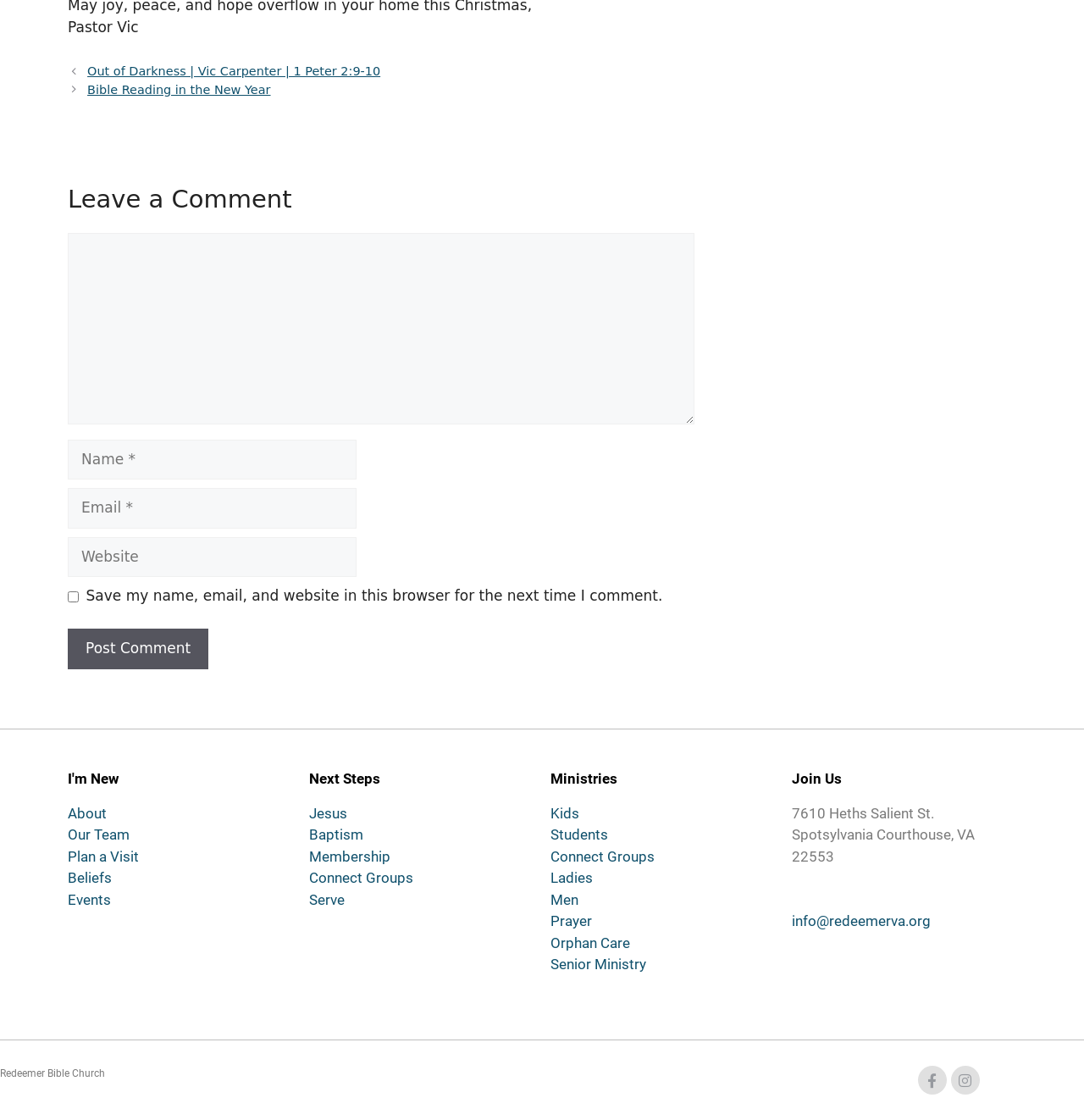Please specify the bounding box coordinates of the region to click in order to perform the following instruction: "Click on 'Post Comment'".

[0.062, 0.562, 0.192, 0.597]